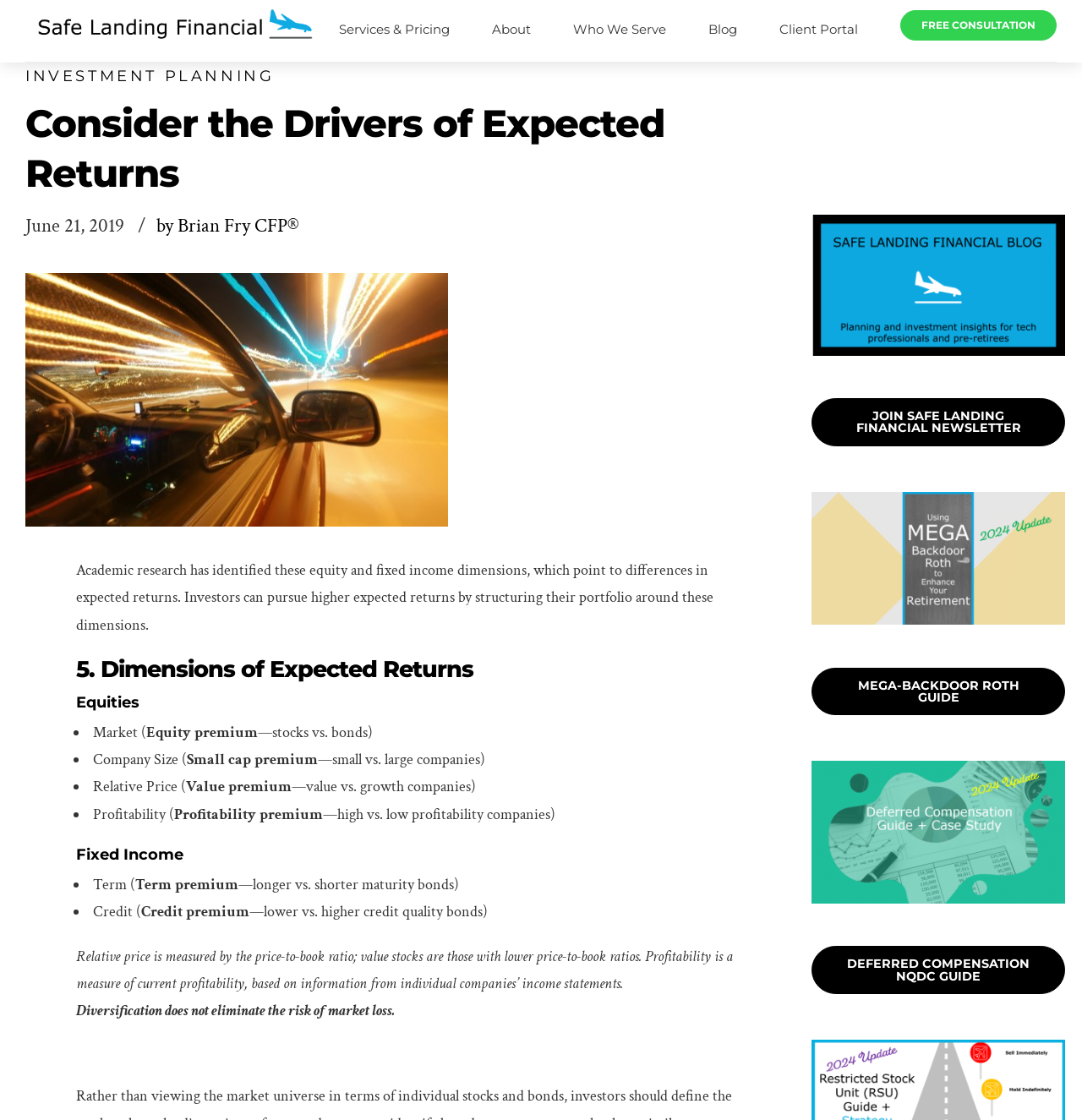What is the name of the financial planner?
Please analyze the image and answer the question with as much detail as possible.

The name of the financial planner can be found in the top-left corner of the webpage, where it says 'Dimensions of Expected Returns | Austin, TX | Fee-Only Financial Planner'. The name is also mentioned in the image and link with the text 'Safe Landing Financial'.